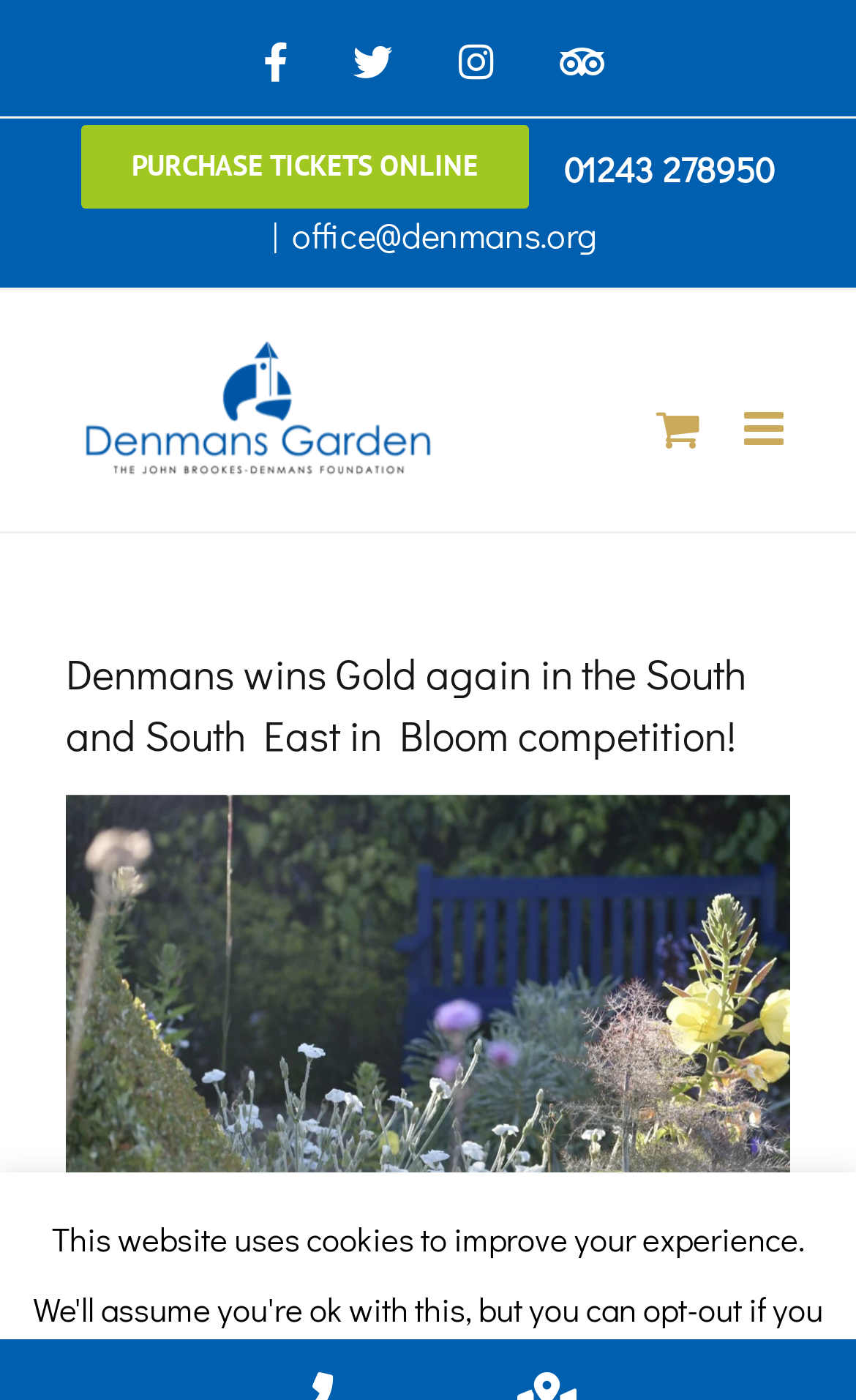Please answer the following question using a single word or phrase: 
What social media platforms are linked on the webpage?

Facebook, Instagram, TripAdvisor